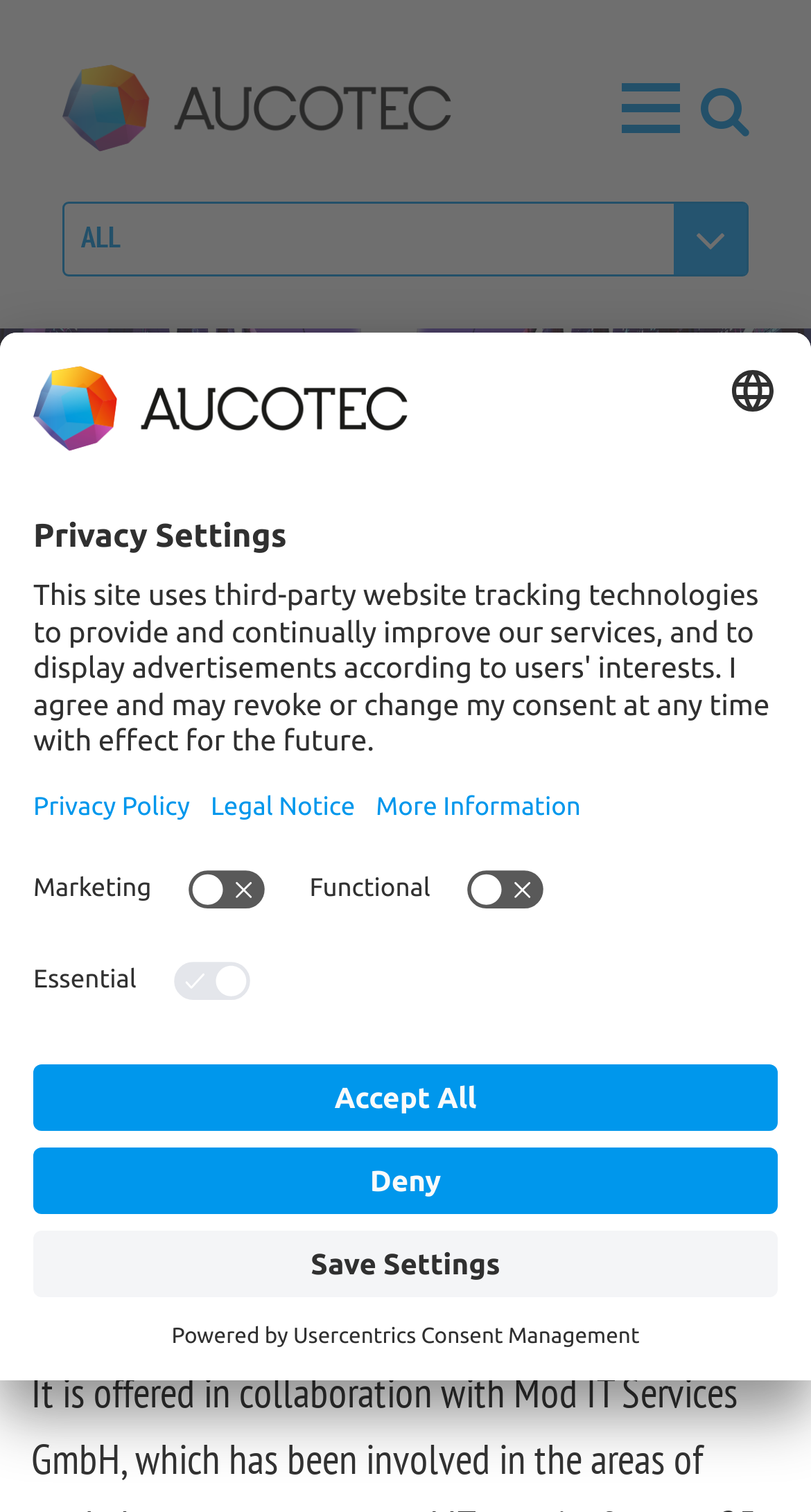What is the company name associated with the logo at the top left corner?
Using the image, provide a concise answer in one word or a short phrase.

AUCOTEC